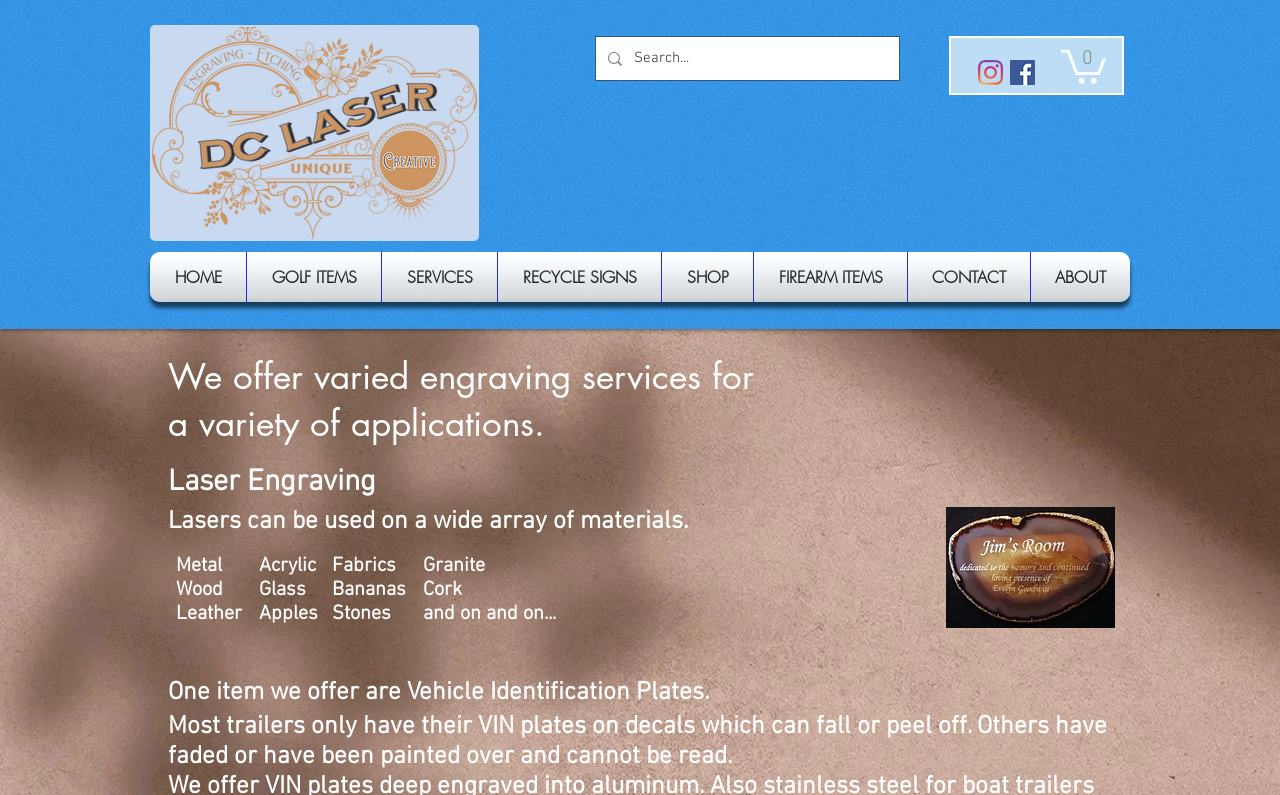Kindly respond to the following question with a single word or a brief phrase: 
What is the text on the button in the top right corner?

Cart with 0 items